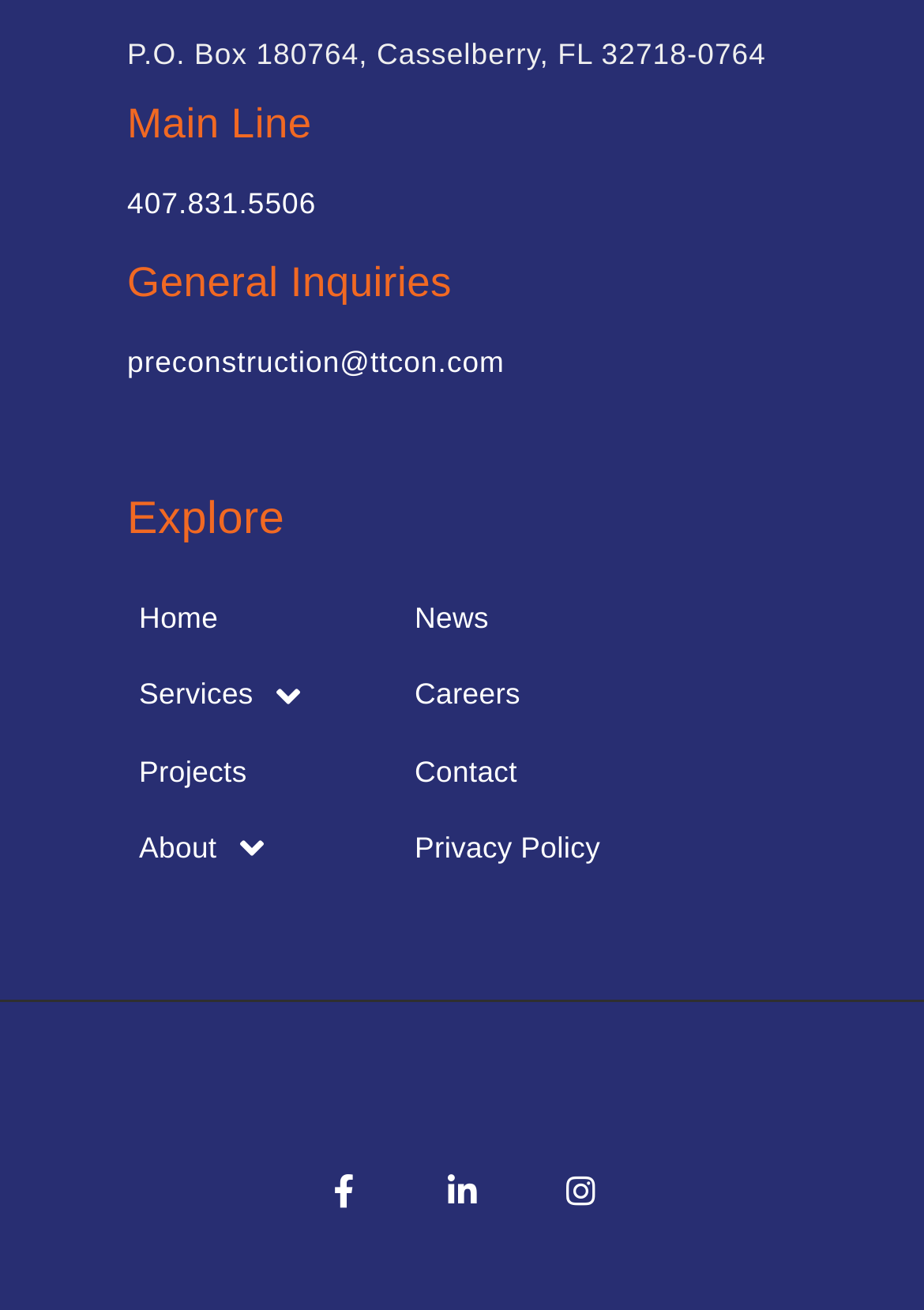What is the phone number for general inquiries?
Answer the question with a single word or phrase, referring to the image.

407.831.5506